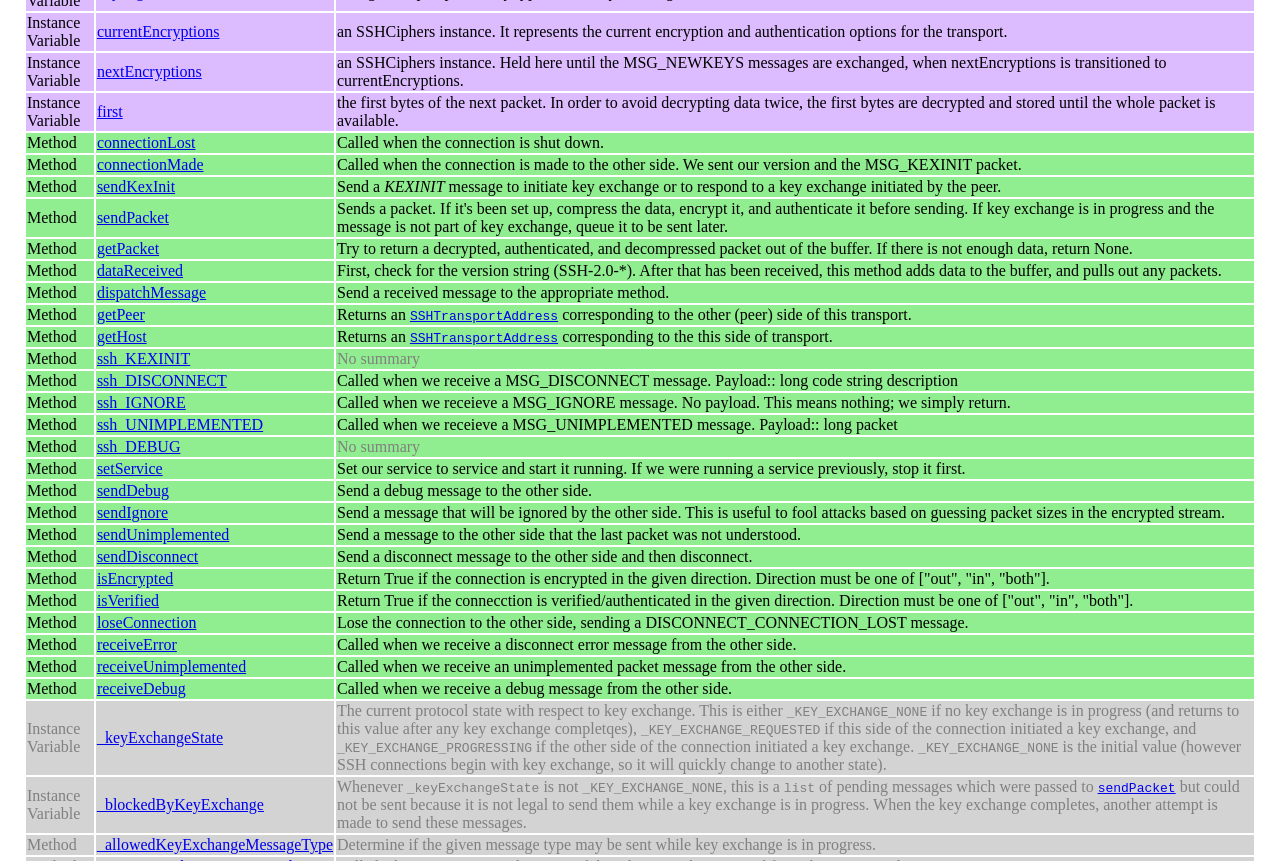What is the purpose of the getPeer method?
From the details in the image, provide a complete and detailed answer to the question.

The getPeer method is used to retrieve the SSHTransportAddress object that corresponds to the peer side of the SSH connection. This object likely contains information about the remote host, such as its address and port number, and is used to establish and manage the SSH connection.